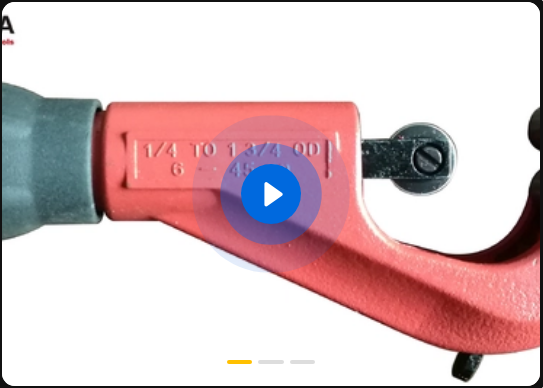Provide a short answer using a single word or phrase for the following question: 
What type of steel is used for the cutting wheel?

Hardened steel